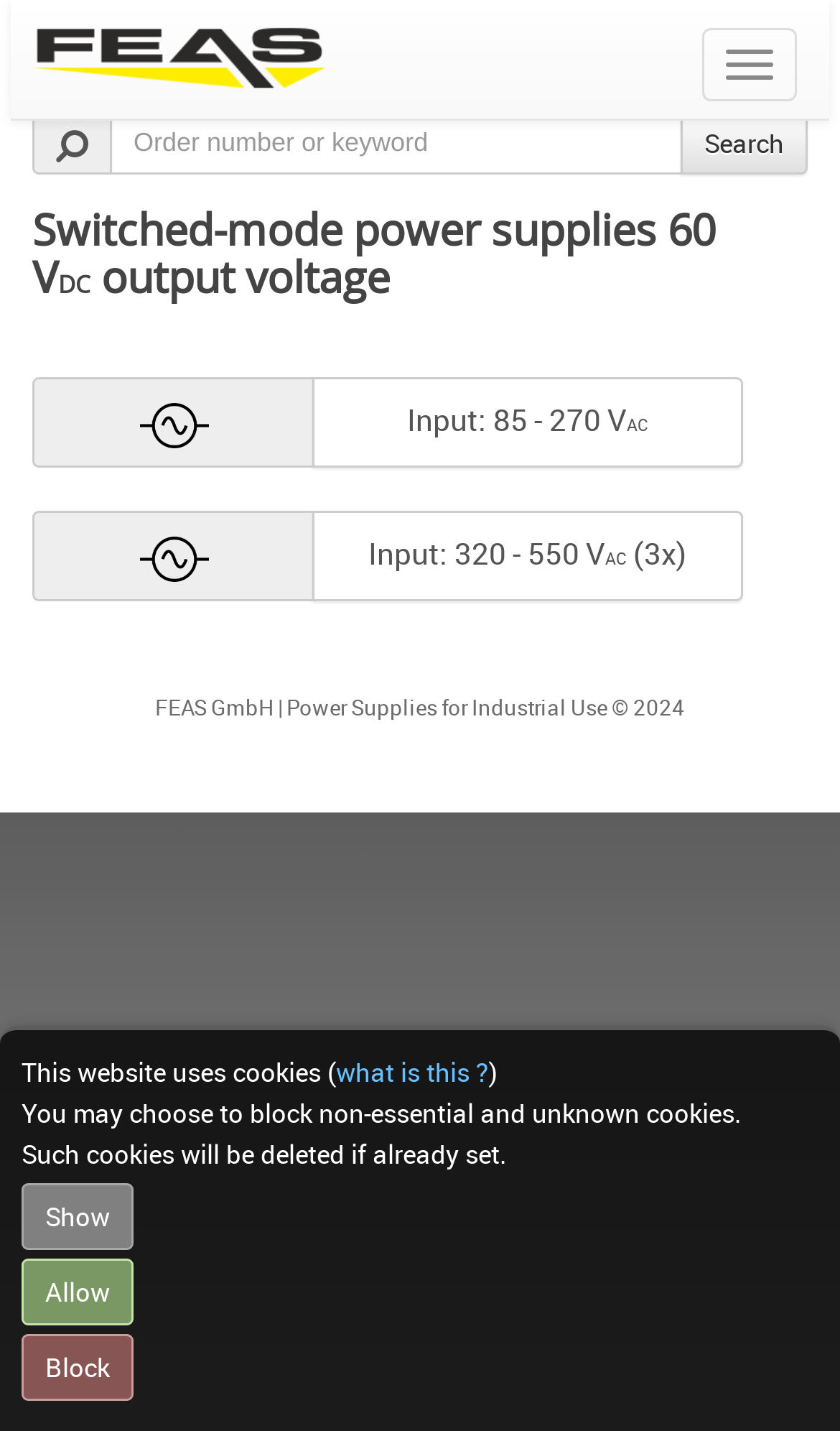What is the output voltage of the power supplies?
Provide a detailed and extensive answer to the question.

The output voltage of the power supplies can be found in the heading below the top navigation bar, which states 'Switched-mode power supplies 60 VDC output voltage'.